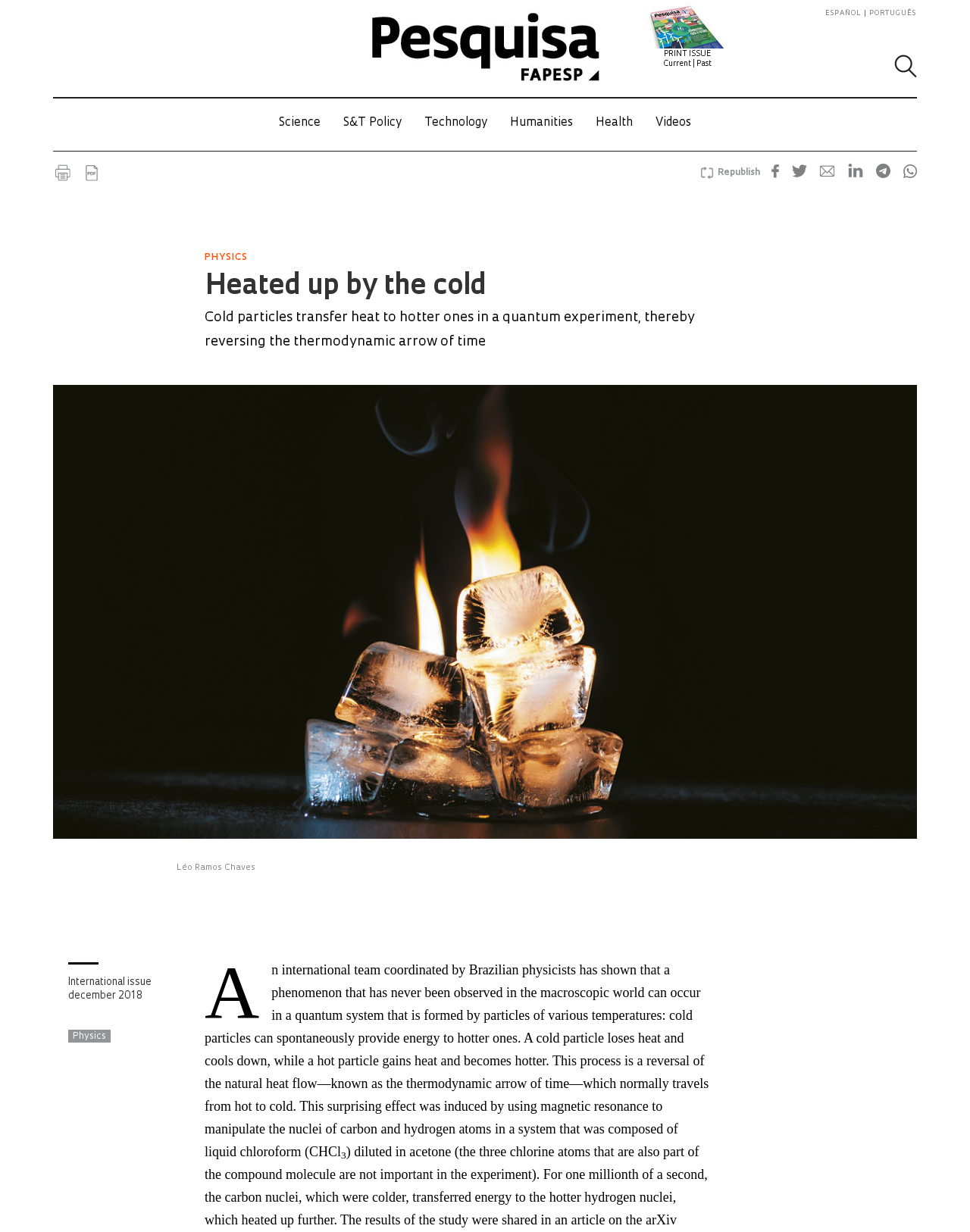Provide the bounding box coordinates of the HTML element this sentence describes: "International issue december 2018". The bounding box coordinates consist of four float numbers between 0 and 1, i.e., [left, top, right, bottom].

[0.07, 0.793, 0.156, 0.812]